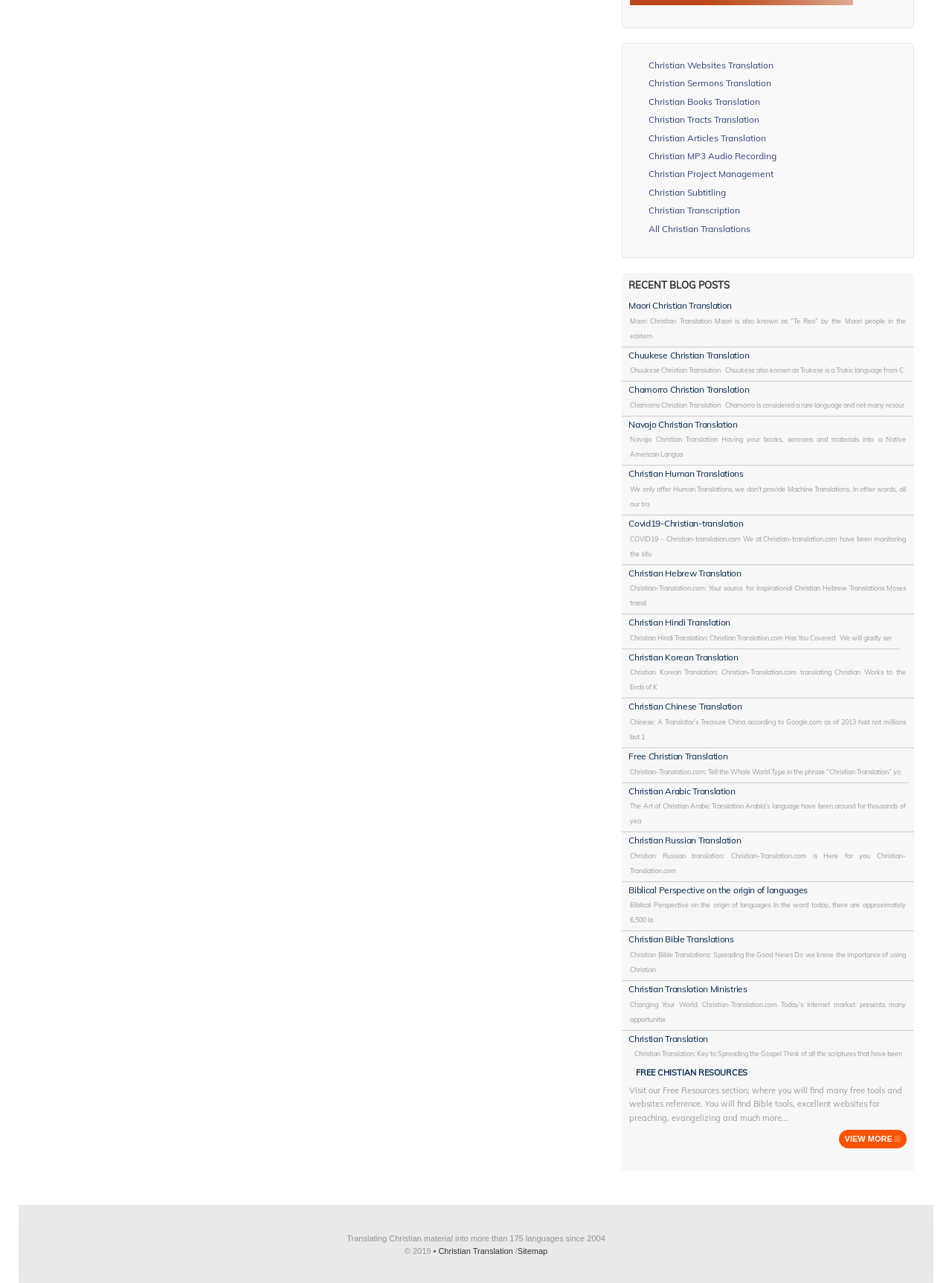Please respond to the question using a single word or phrase:
What is the name of the language also known as 'Te Reo'?

Maori